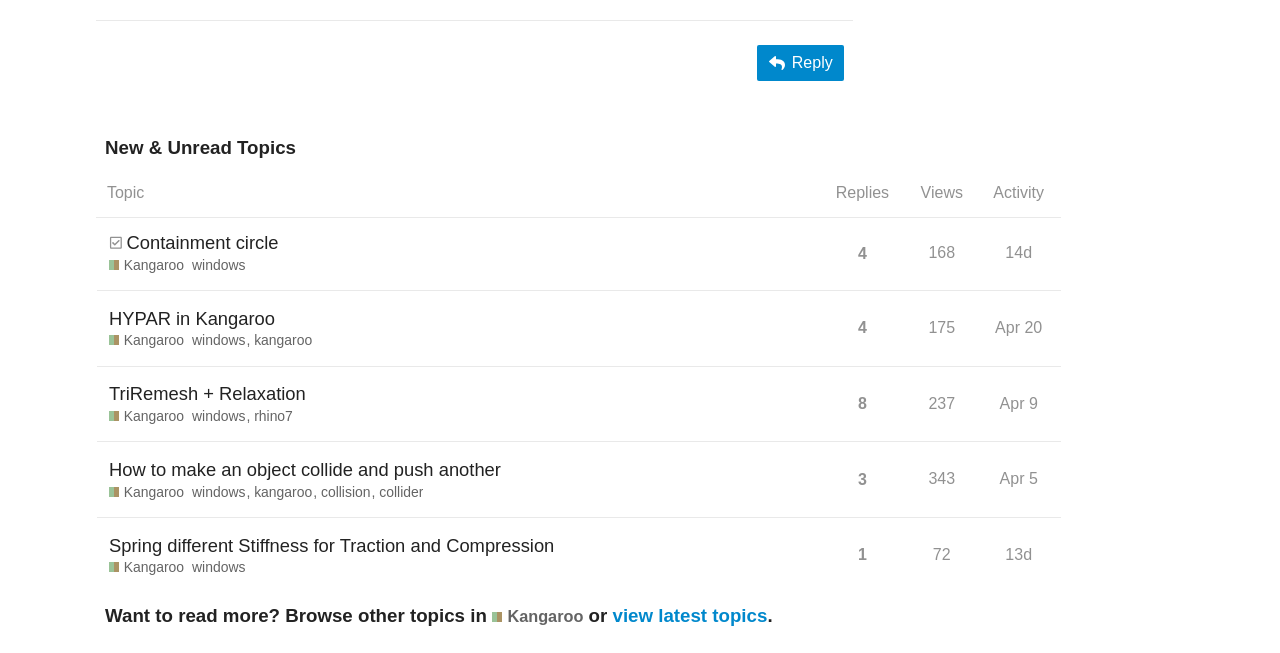What is the topic of the first row?
Examine the image and provide an in-depth answer to the question.

I determined the answer by looking at the first row of the table, which has a heading 'New & Unread Topics'. The first gridcell in this row has a heading 'Containment circle', which suggests that this is the topic of the first row.